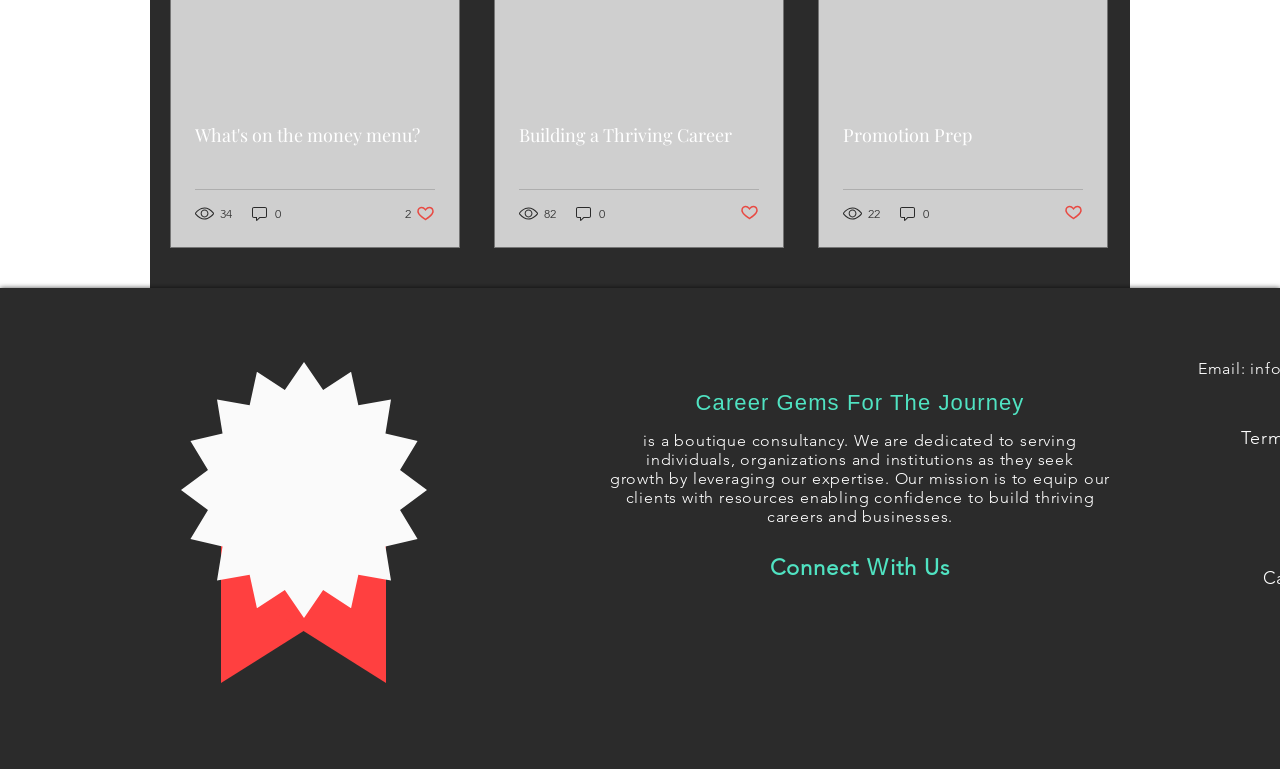Identify the bounding box coordinates of the area you need to click to perform the following instruction: "Learn about the 2021 Philadelphia Business Journal 40 Under 40 Award".

[0.206, 0.52, 0.269, 0.58]